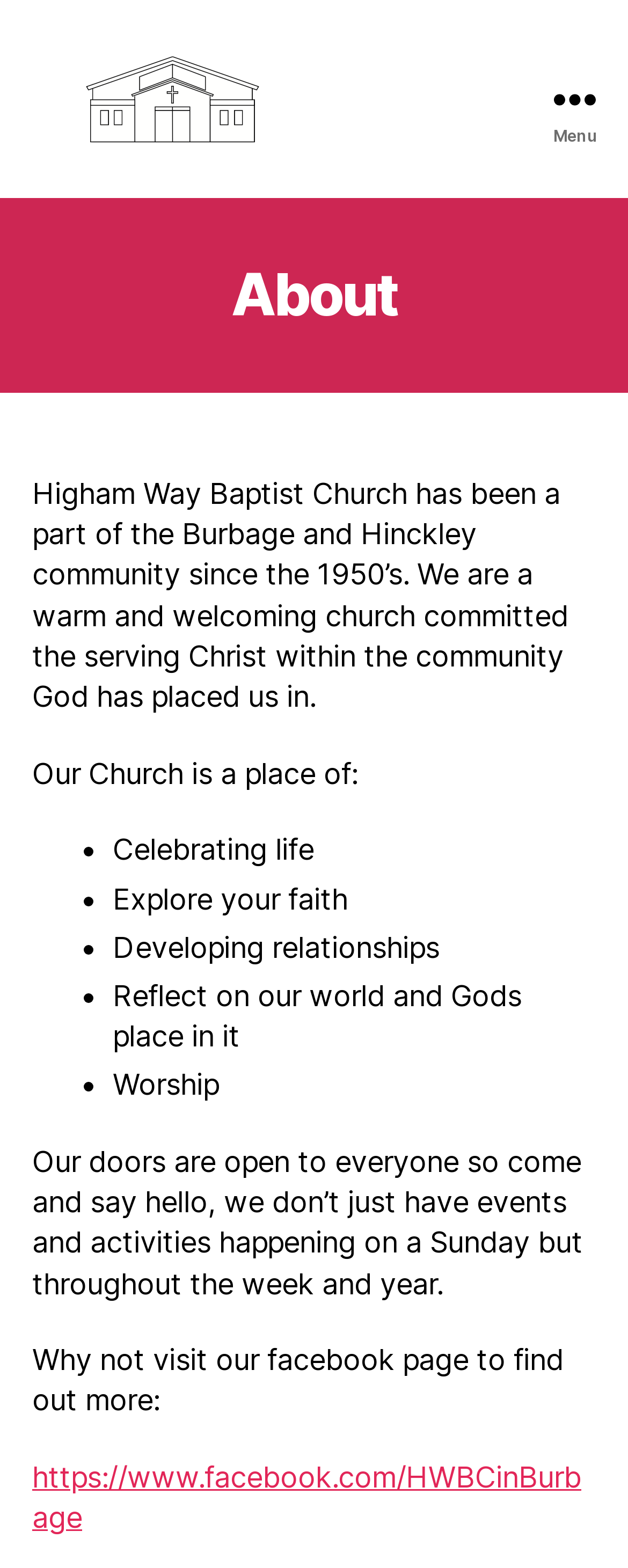Please provide a brief answer to the following inquiry using a single word or phrase:
Where can you find out more about the church's events and activities?

Facebook page